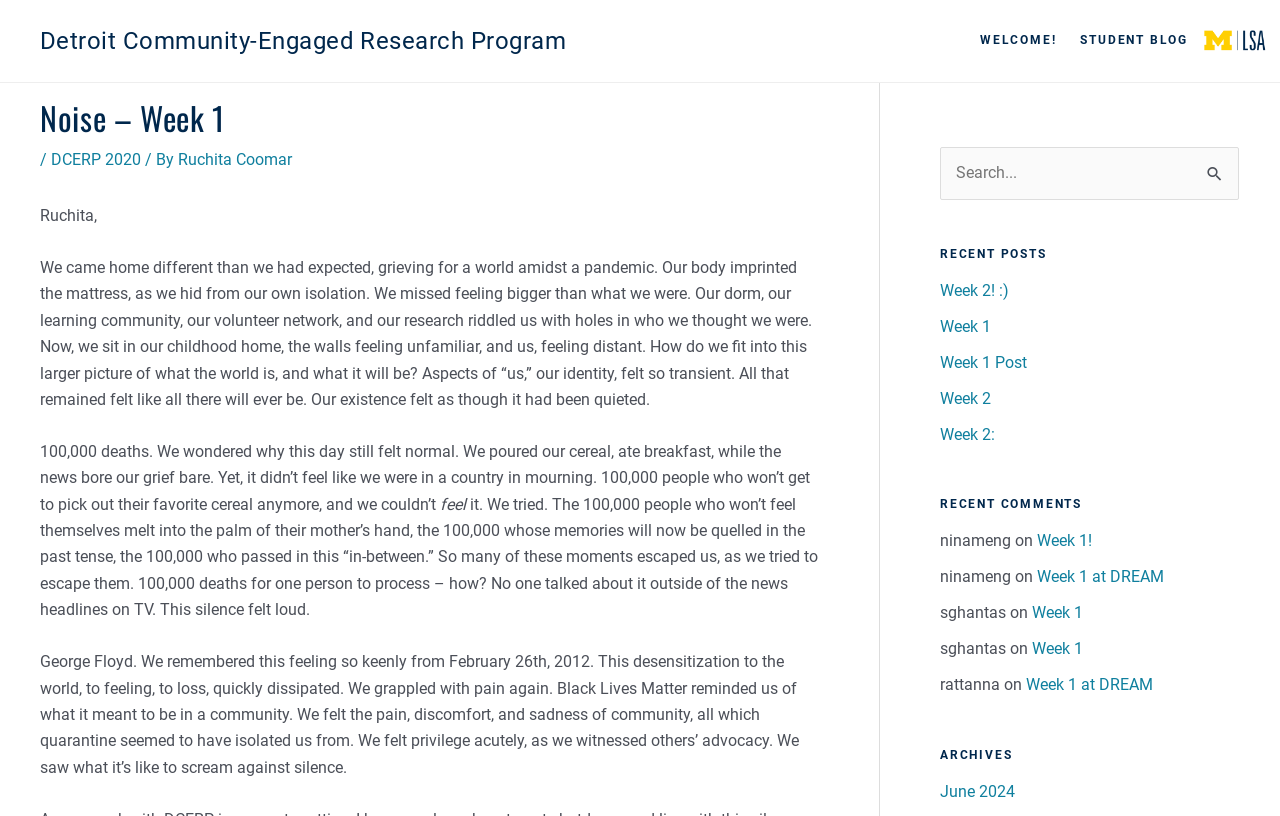What is the name of the person mentioned in the blog post besides the author?
Observe the image and answer the question with a one-word or short phrase response.

George Floyd